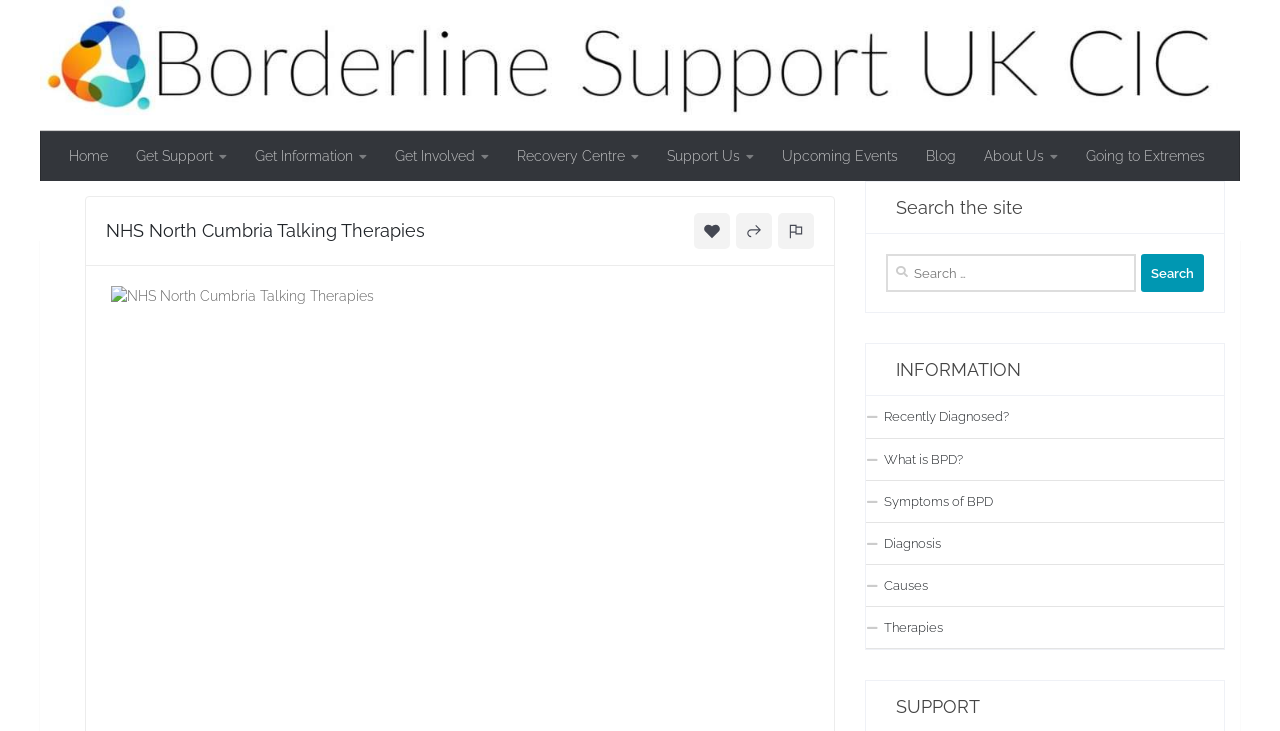What is the purpose of the search box?
Using the visual information, reply with a single word or short phrase.

Search the site